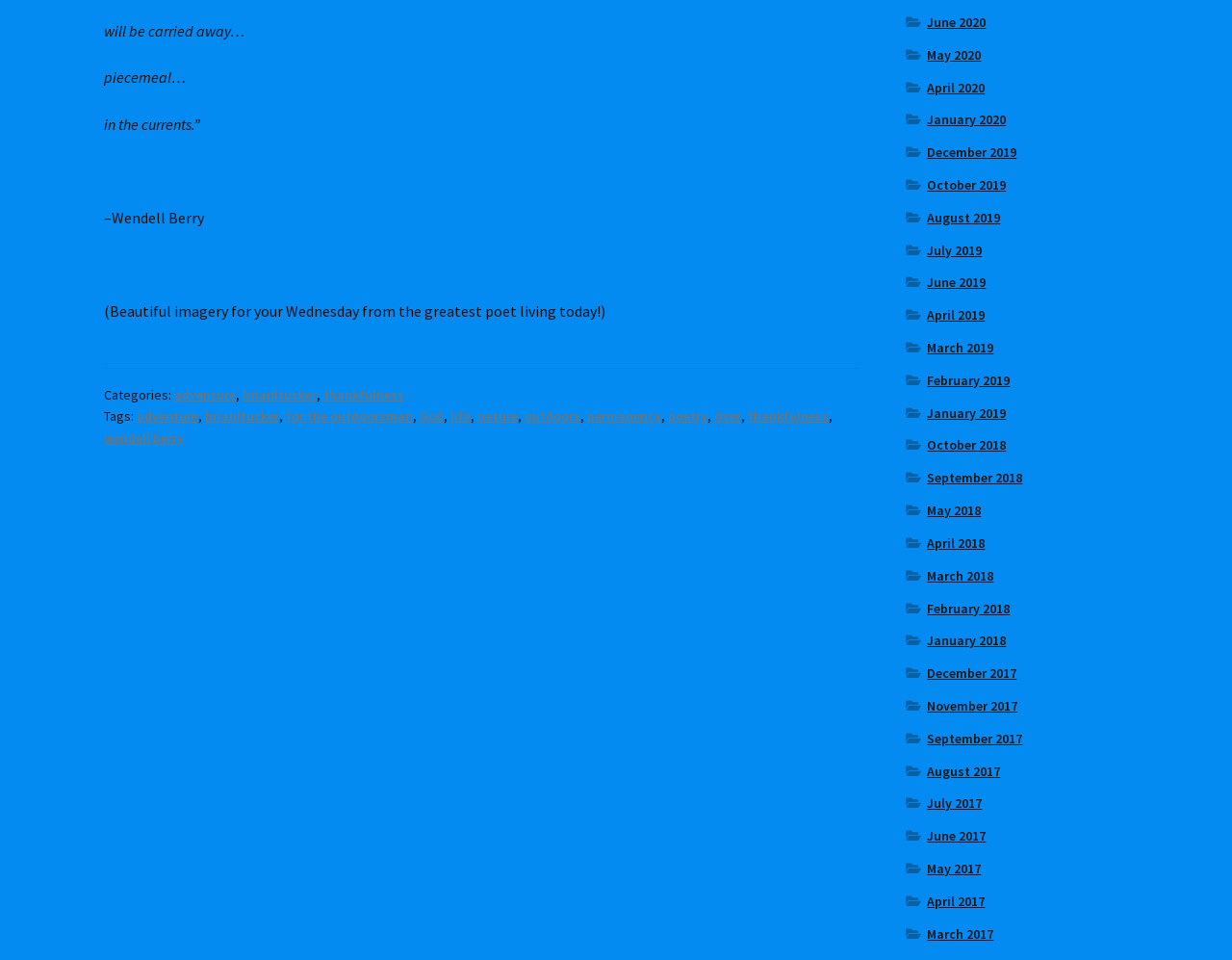How many months are listed in the archive?
Please use the image to provide a one-word or short phrase answer.

24